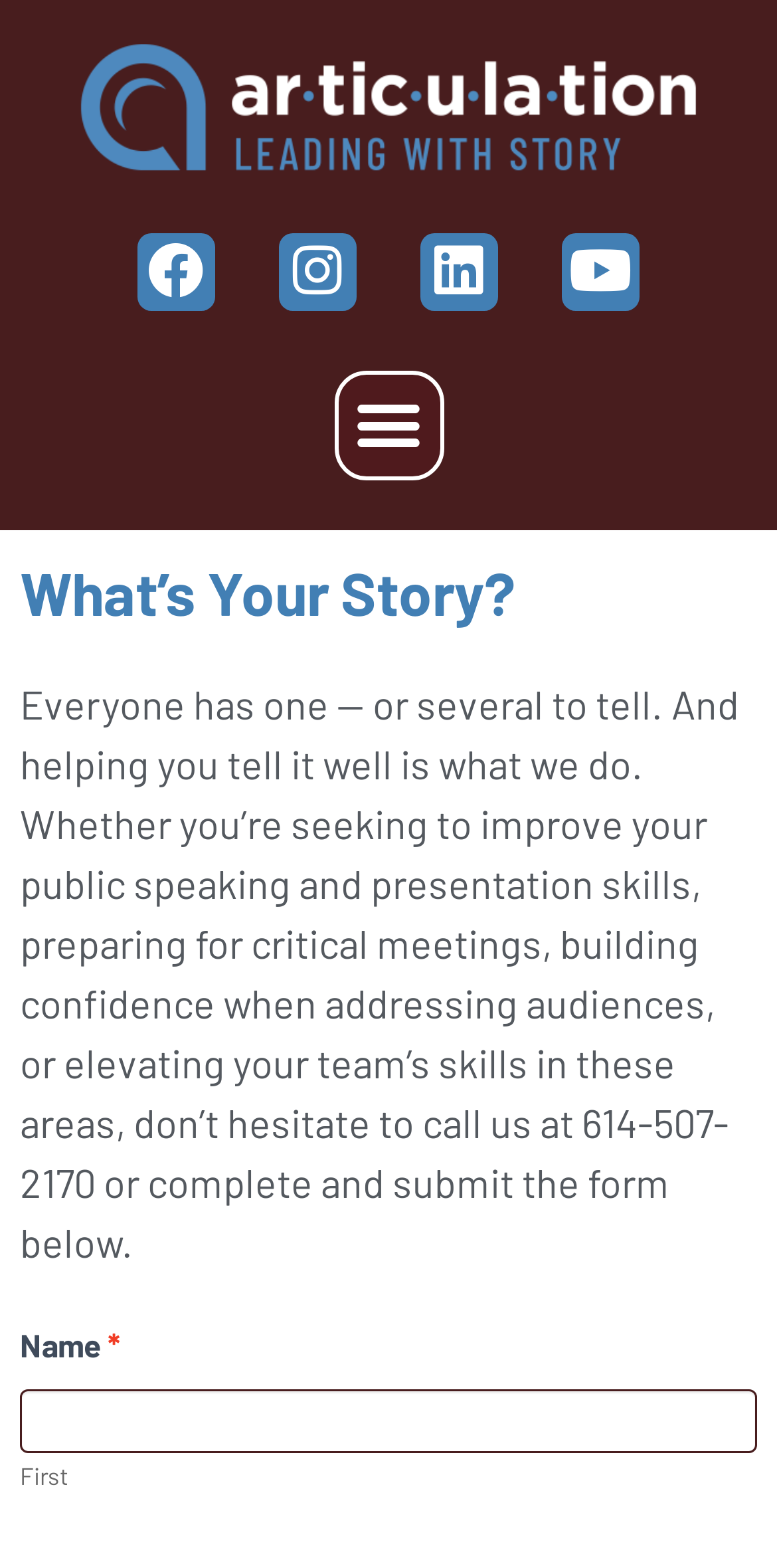Identify the bounding box for the given UI element using the description provided. Coordinates should be in the format (top-left x, top-left y, bottom-right x, bottom-right y) and must be between 0 and 1. Here is the description: parent_node: Name * aria-describedby="frm_desc_field_qh4icy2" name="item_meta[85]"

[0.026, 0.886, 0.974, 0.926]